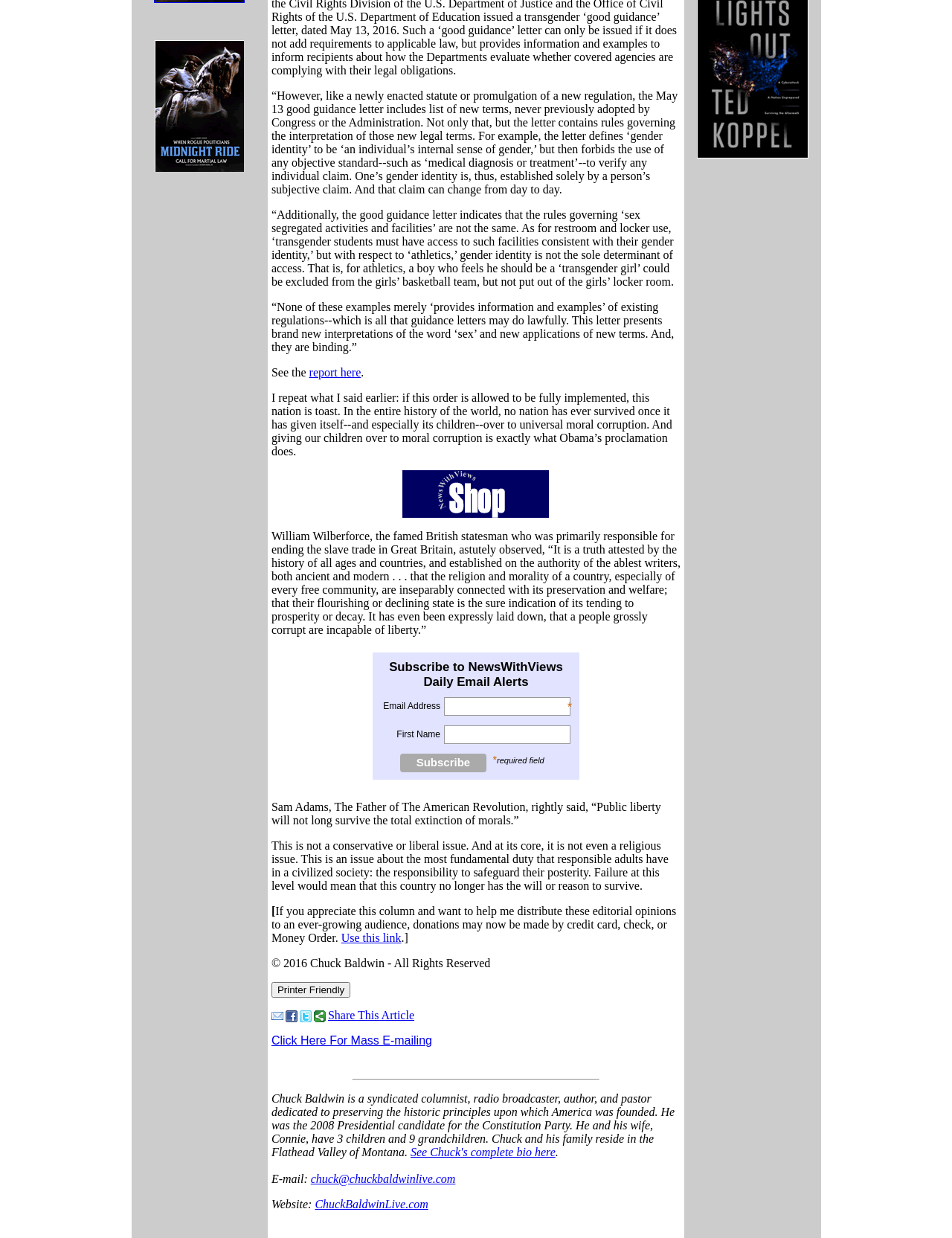Extract the bounding box coordinates for the HTML element that matches this description: "name="button" value="Printer Friendly"". The coordinates should be four float numbers between 0 and 1, i.e., [left, top, right, bottom].

[0.285, 0.793, 0.368, 0.806]